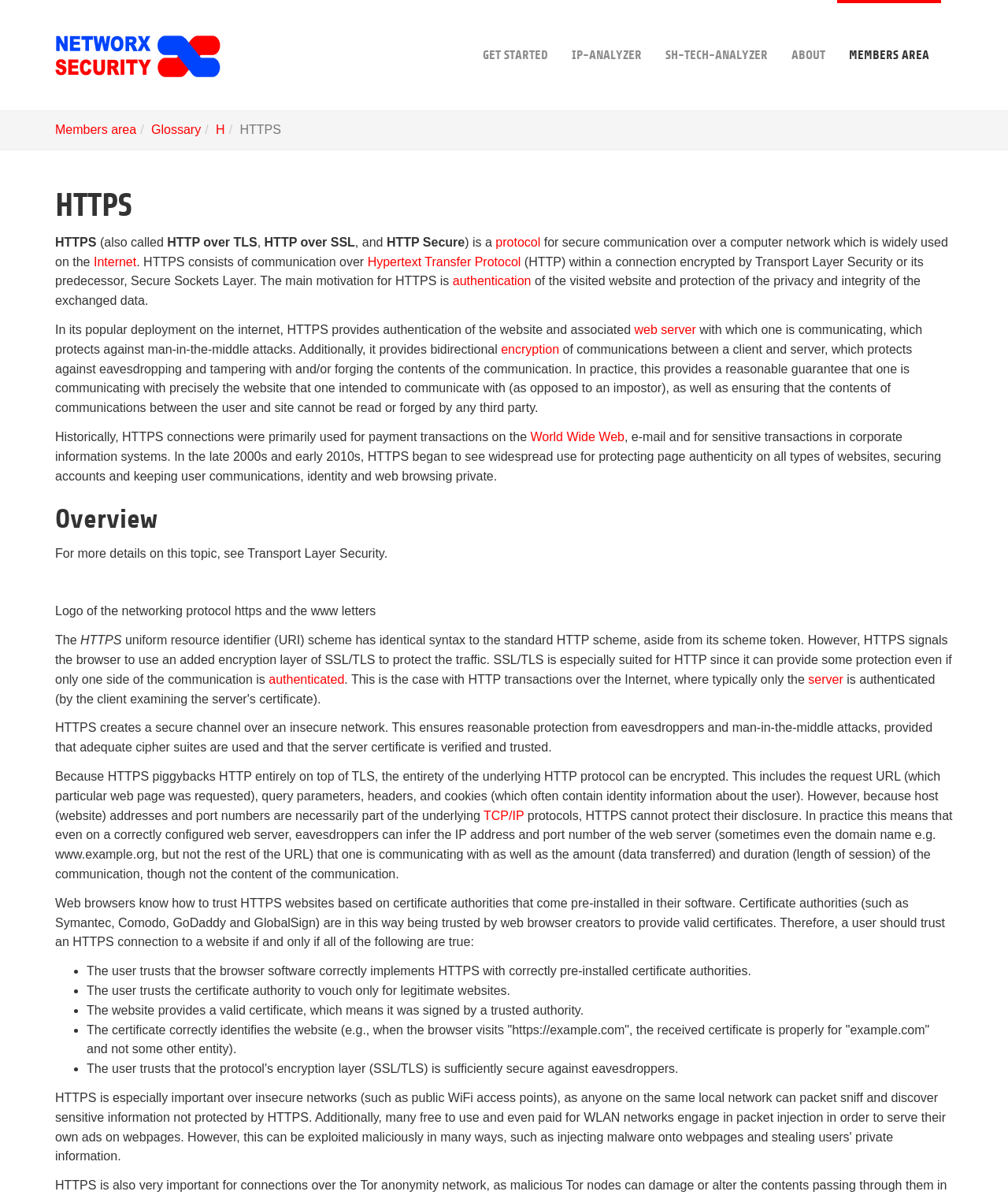Find the bounding box coordinates of the element I should click to carry out the following instruction: "Learn more about HTTPS".

[0.492, 0.197, 0.536, 0.208]